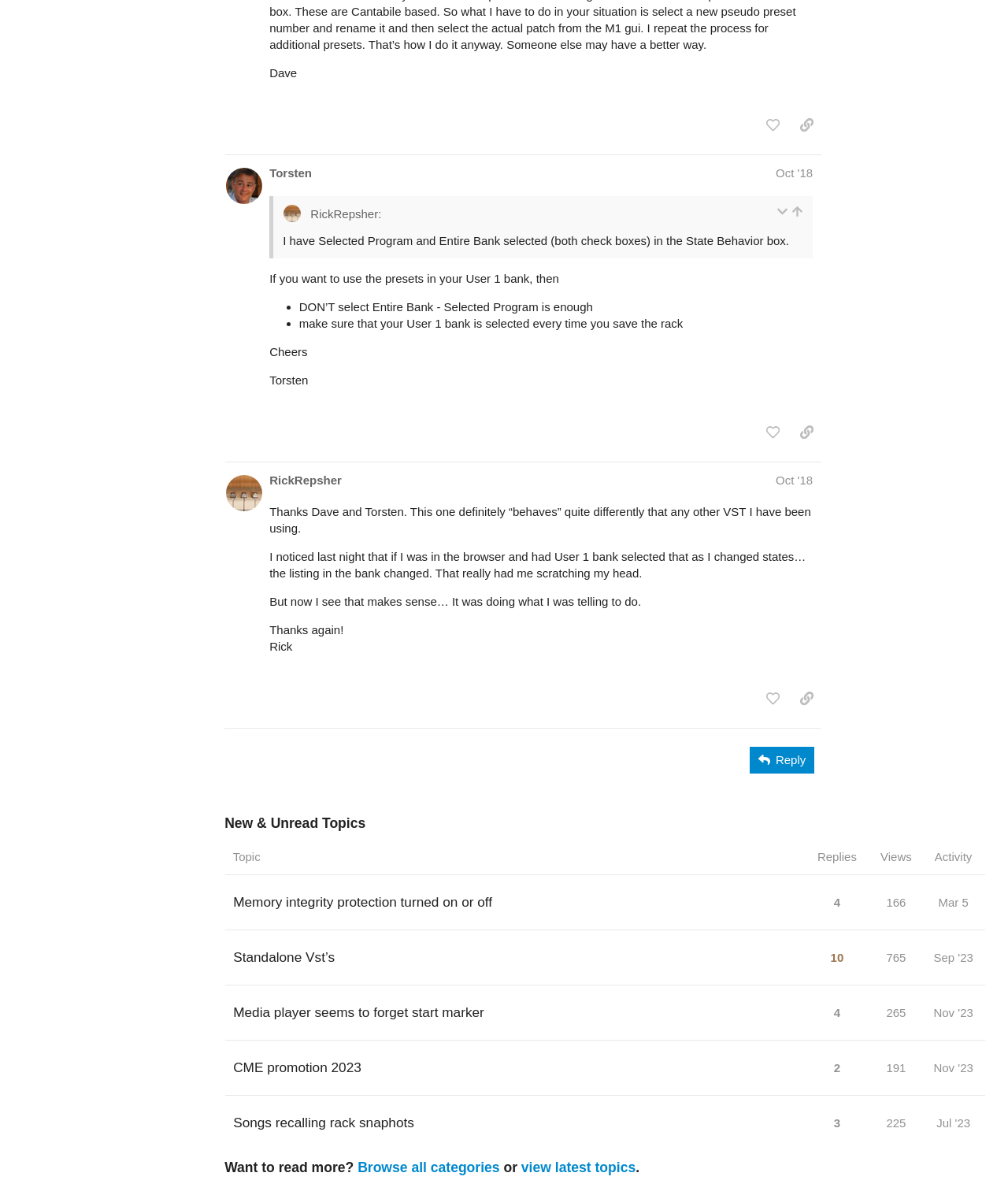Please give a one-word or short phrase response to the following question: 
How many replies does the topic 'Standalone Vst’s' have?

10